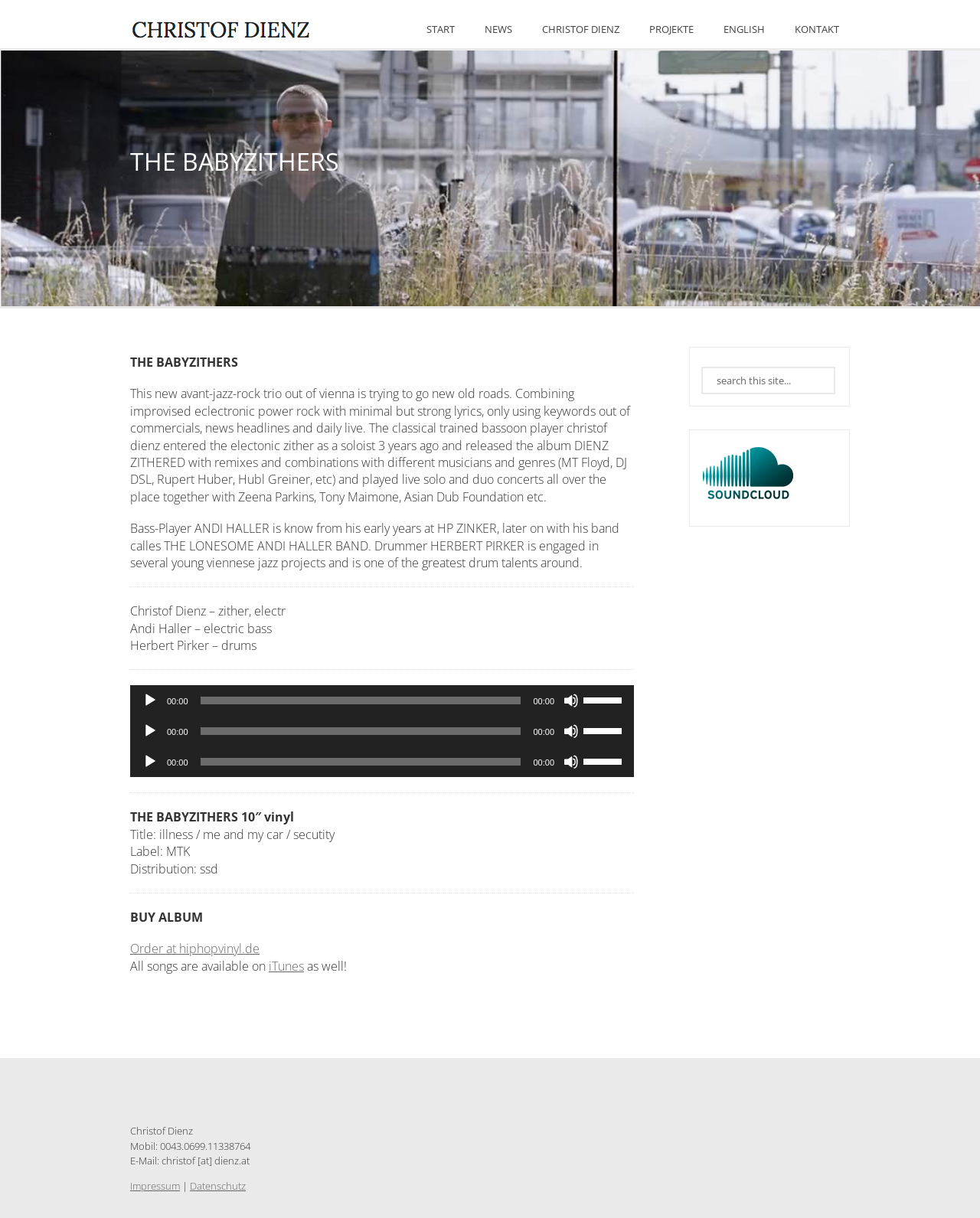Show the bounding box coordinates for the HTML element described as: "Accept".

None